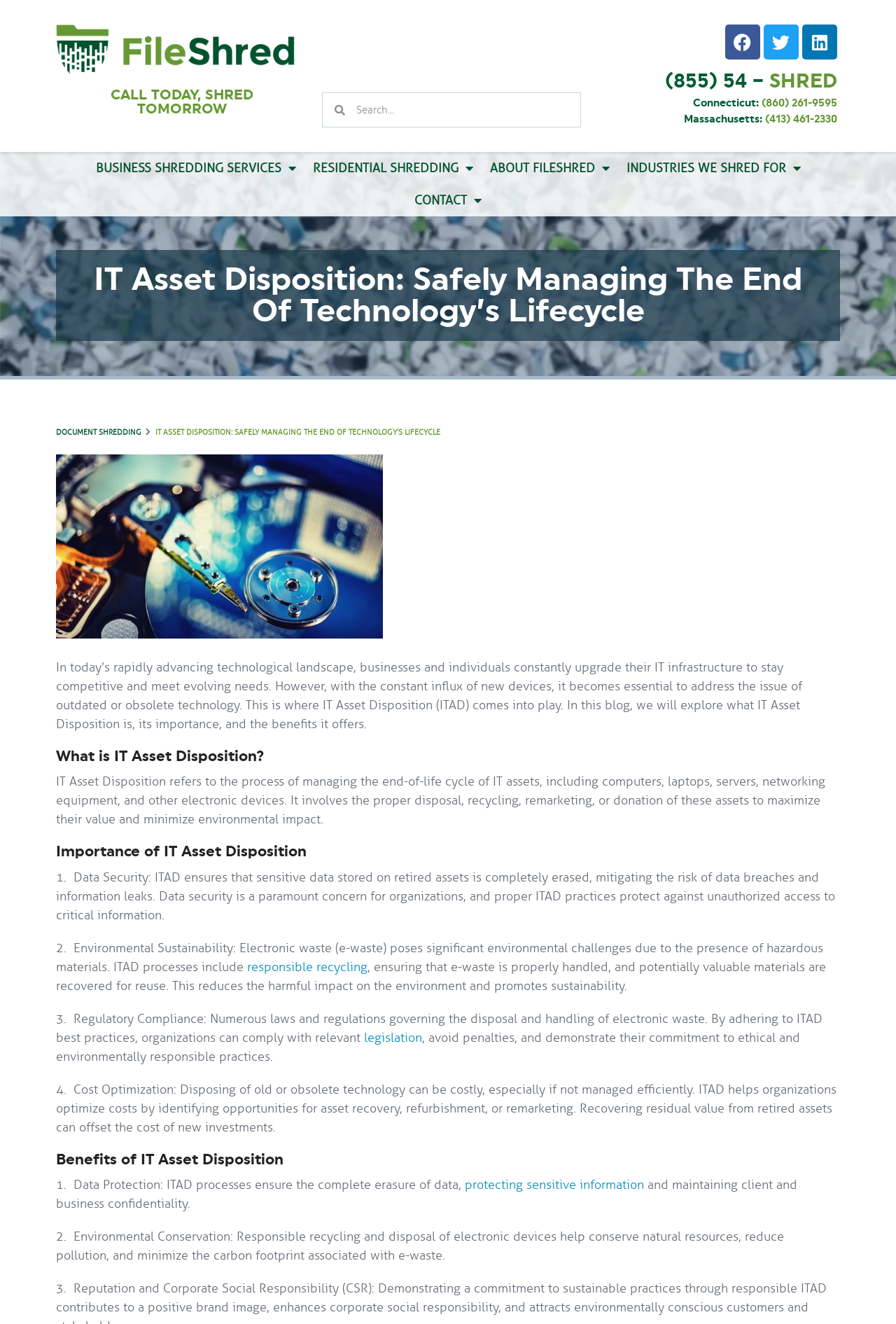Extract the main heading text from the webpage.

IT Asset Disposition: Safely Managing The End Of Technology’s Lifecycle